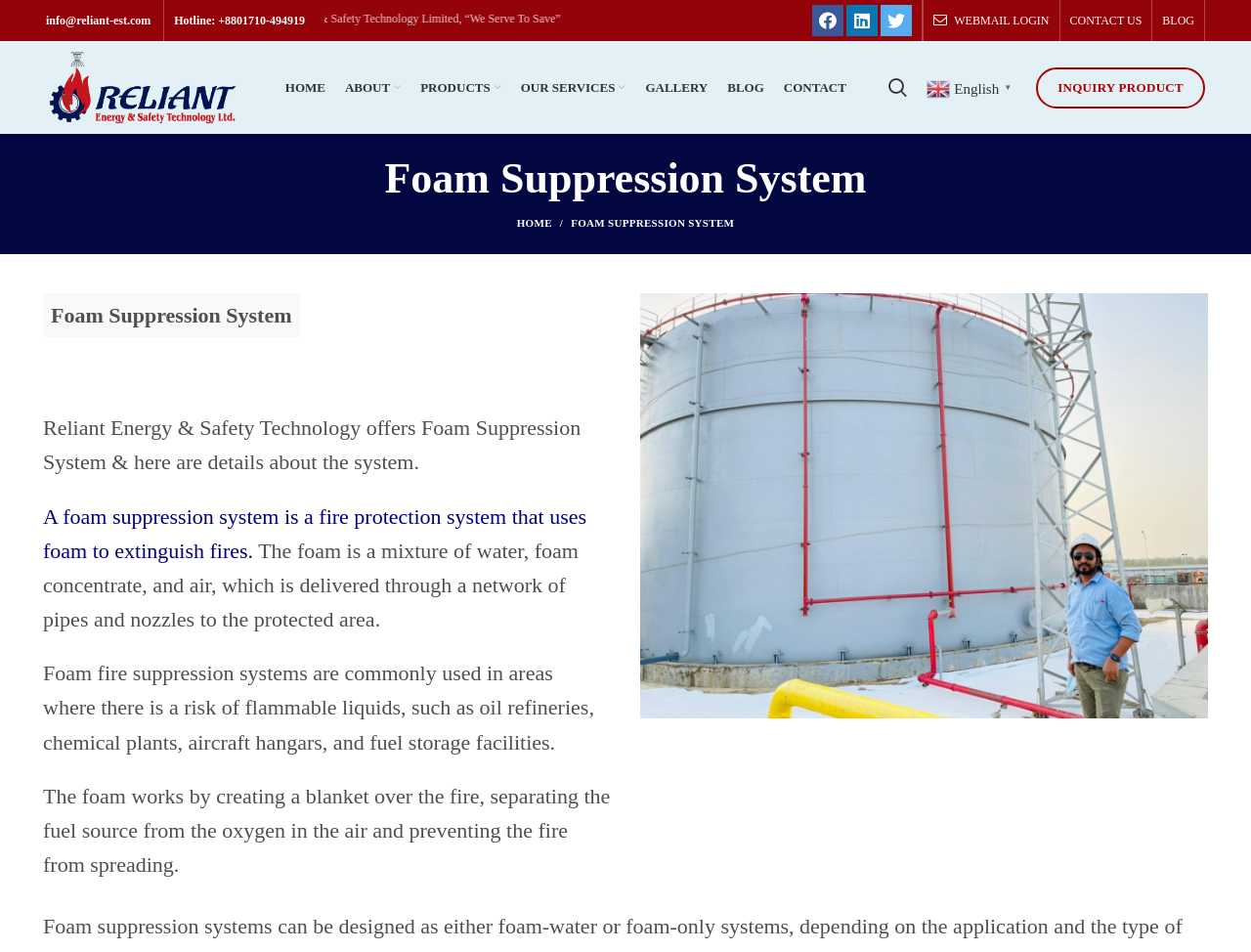Write an elaborate caption that captures the essence of the webpage.

The webpage is about Reliant Energy & Safety Technology Limited, a company that provides foam suppression systems and fire protection services. At the top left corner, there is a logo of the company with a link to the homepage. Next to the logo, there are contact information, including an email address and a hotline number. 

On the top right corner, there are social media links, including Facebook, Twitter, and LinkedIn, represented by their respective icons. Below these icons, there are links to various sections of the website, such as "HOME", "ABOUT", "PRODUCTS", "OUR SERVICES", "GALLERY", "BLOG", and "CONTACT". 

A search bar is located on the top right corner, with a magnifying glass icon. Next to the search bar, there is a language selection option, currently set to English, with a dropdown arrow. 

The main content of the webpage is about foam suppression systems, with a heading "Foam Suppression System" at the top. Below the heading, there is a brief introduction to the system, followed by a paragraph explaining how it works. The text is accompanied by an image of a foam suppression system in action. 

The webpage also provides more information about the system, including its applications in areas with flammable liquids, such as oil refineries and chemical plants. The text is divided into several paragraphs, with a clear and concise explanation of the system's benefits and functionality.